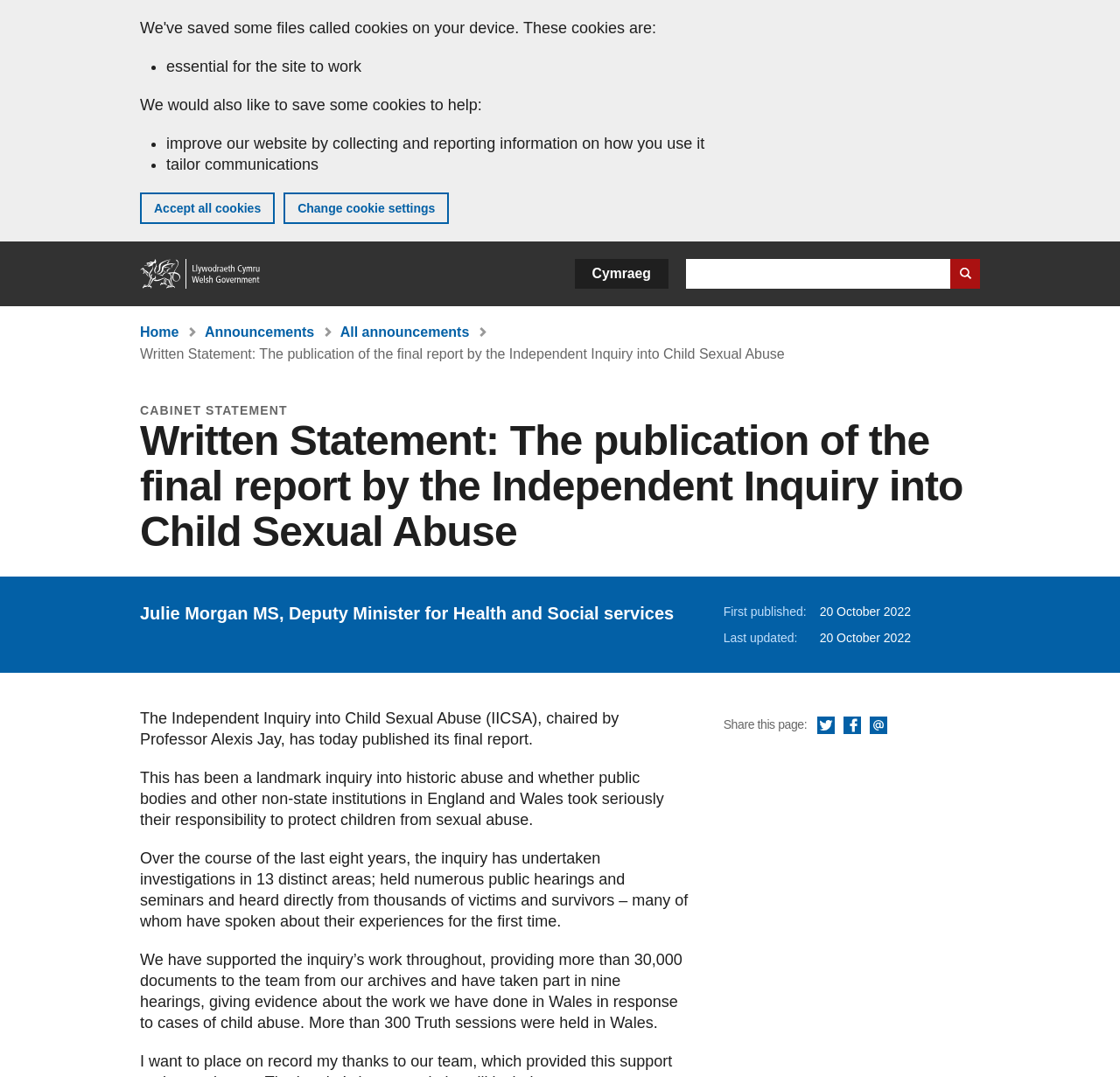Please identify the primary heading on the webpage and return its text.

Written Statement: The publication of the final report by the Independent Inquiry into Child Sexual Abuse